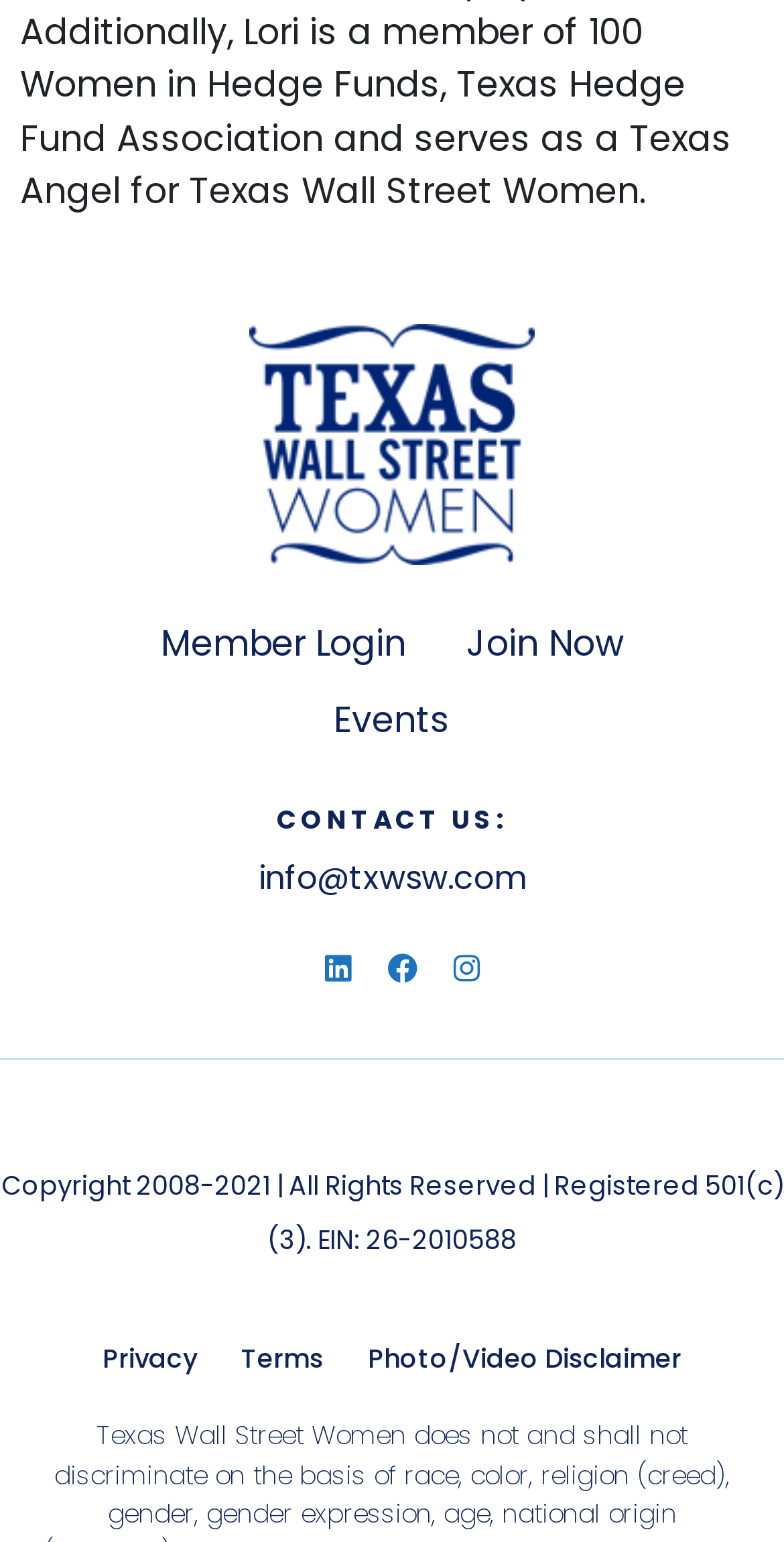What is the type of organization? Using the information from the screenshot, answer with a single word or phrase.

501(c)(3)